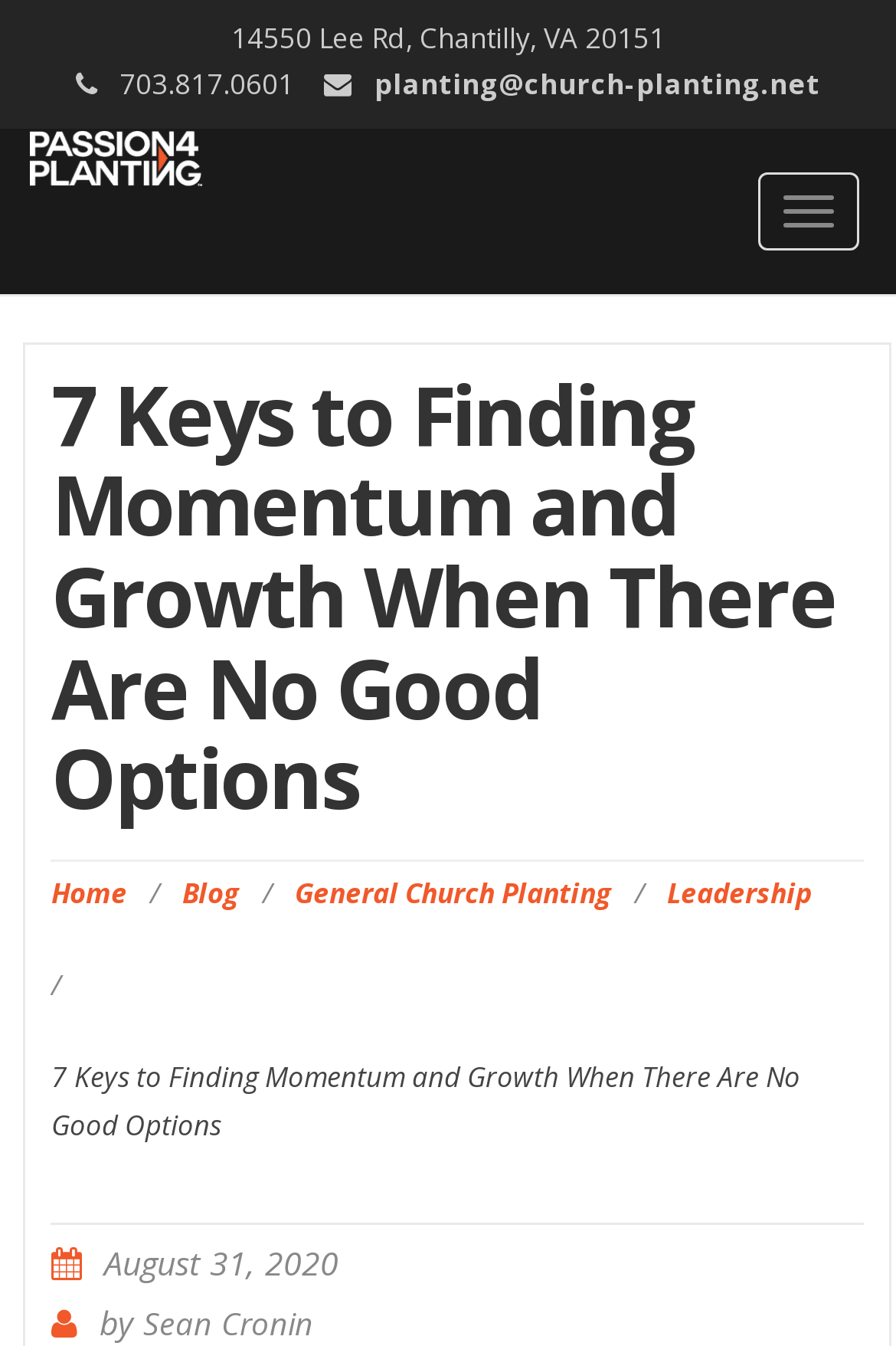Please give a succinct answer using a single word or phrase:
What is the name of the organization?

Passion for Planting